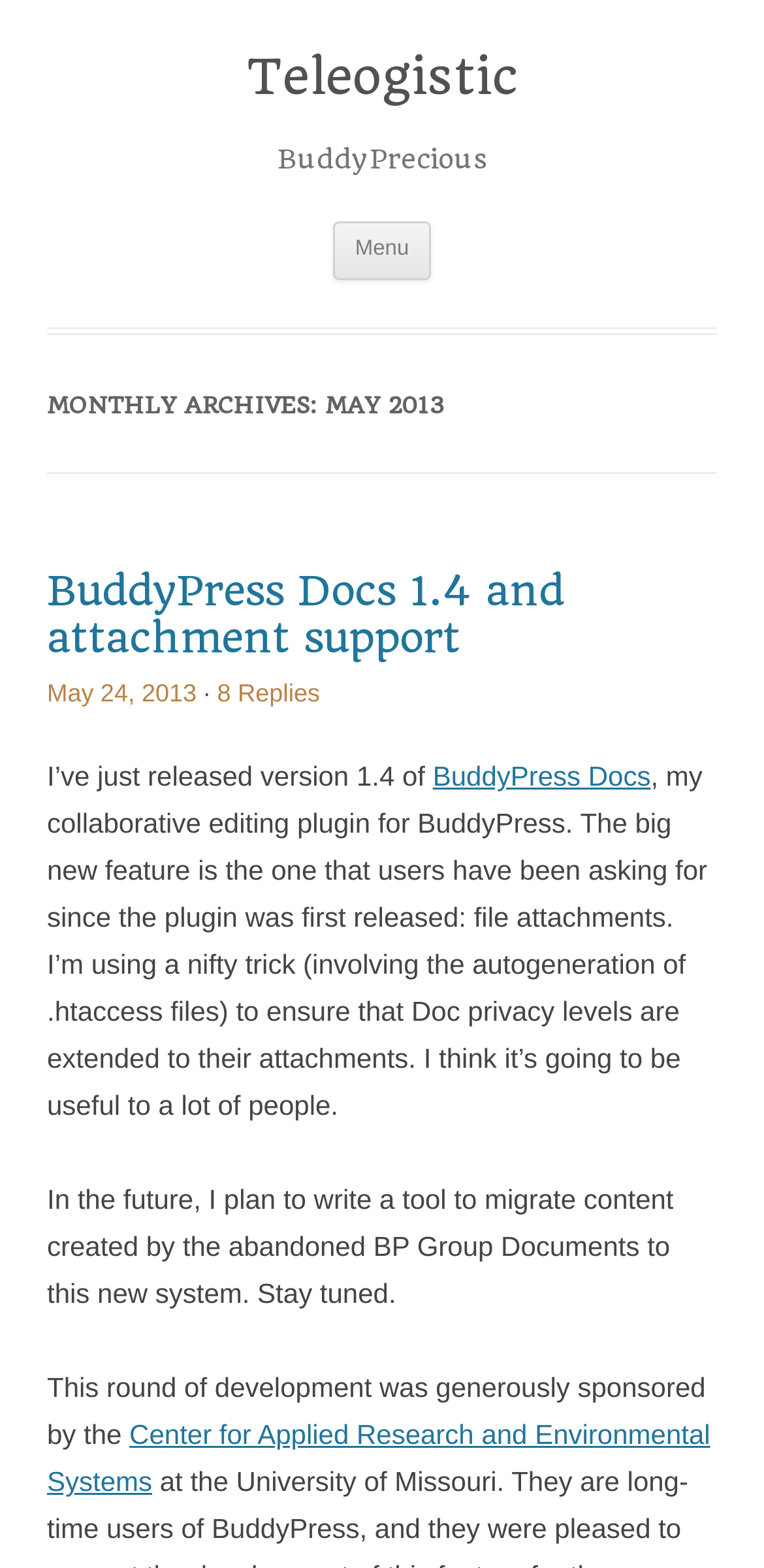Analyze the image and give a detailed response to the question:
How many replies does the first article have?

The number of replies to the first article can be found in the link element next to the time element, which reads '8 Replies'.